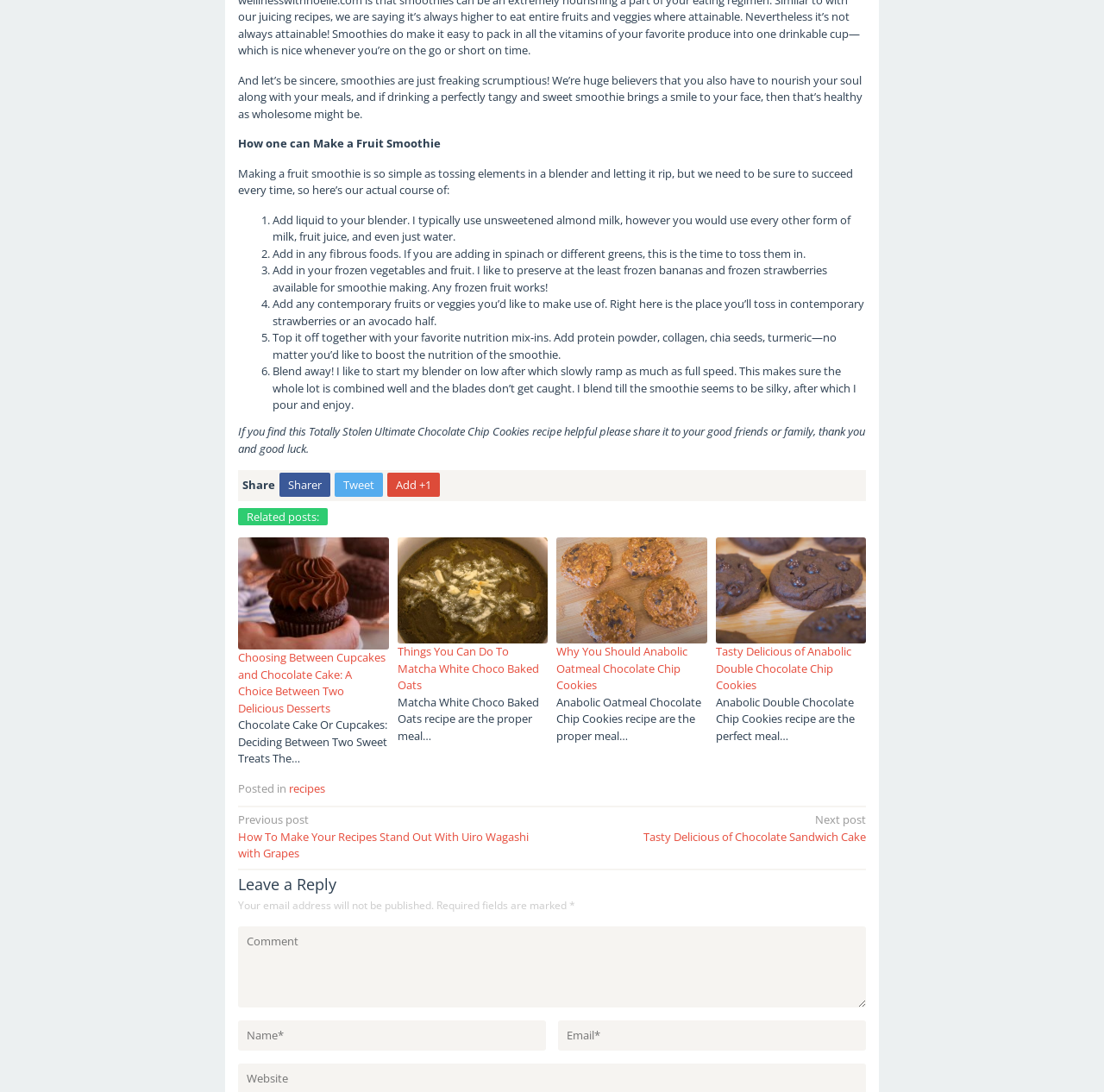Please find the bounding box coordinates of the section that needs to be clicked to achieve this instruction: "Click the 'Permalink to: Choosing Between Cupcakes and Chocolate Cake: A Choice Between Two Delicious Desserts' link".

[0.216, 0.535, 0.352, 0.549]